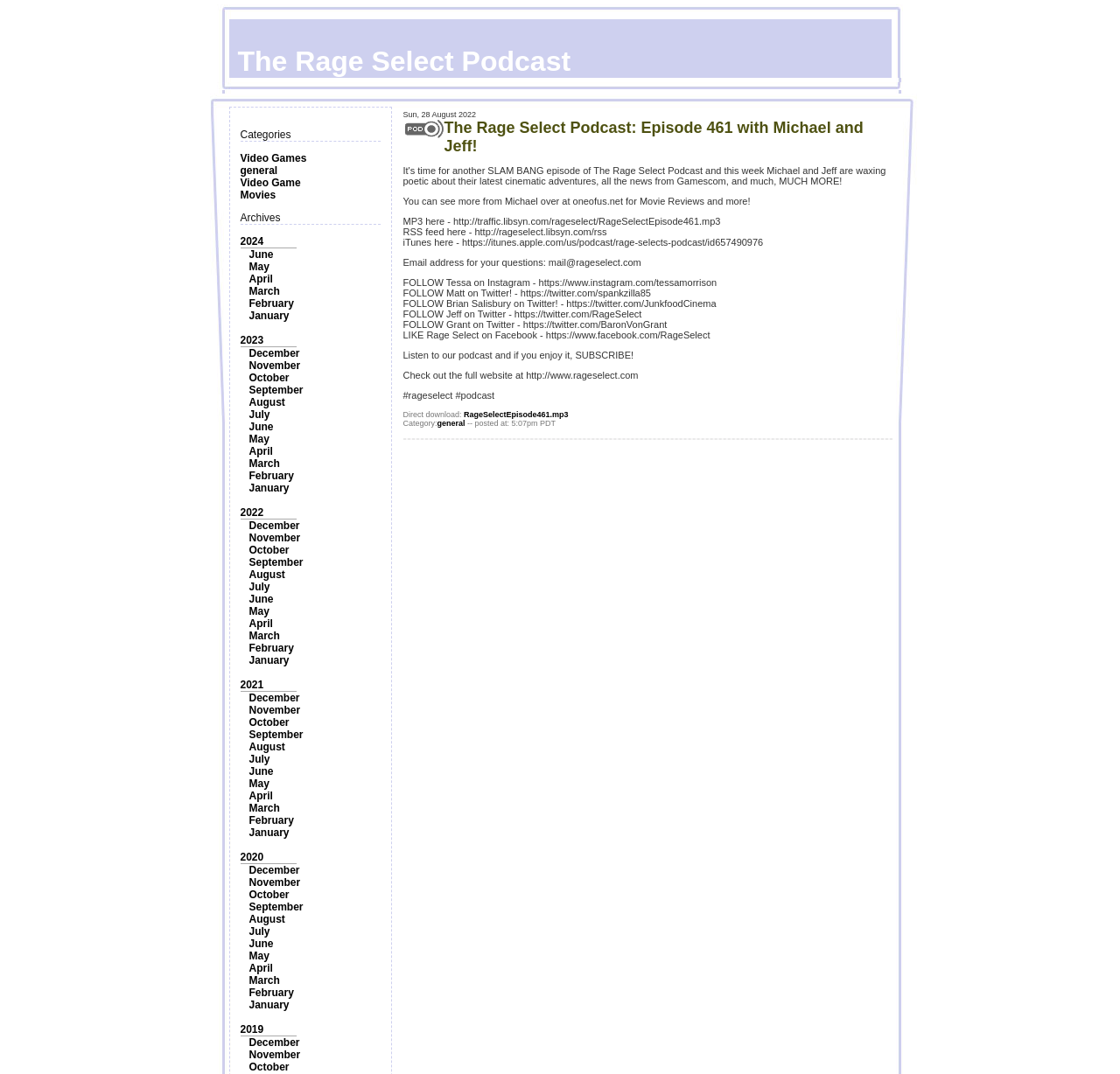Identify the bounding box coordinates of the clickable region necessary to fulfill the following instruction: "Check out Michael's movie reviews on oneofus.net". The bounding box coordinates should be four float numbers between 0 and 1, i.e., [left, top, right, bottom].

[0.36, 0.182, 0.67, 0.192]